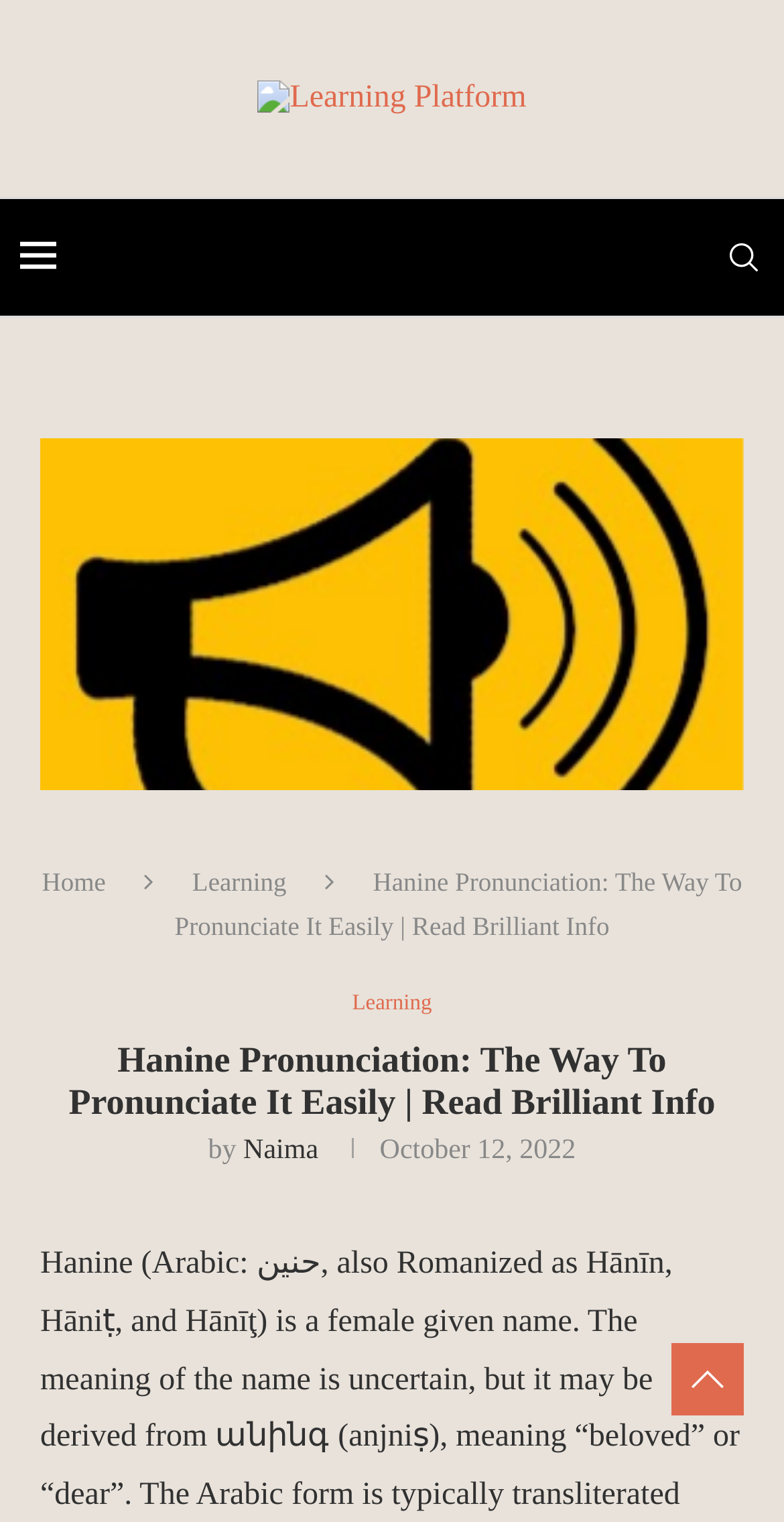Provide an in-depth caption for the webpage.

The webpage is about the pronunciation of the Arabic name "Hanine", which means "bright" or "luminous". At the top, there is a logo of the "Learning Platform" accompanied by a link to the platform. Below the logo, there is a small image and a search link at the top right corner. 

The main content area is divided into sections. On the left side, there are three links: "Home", "Learning", and another "Learning" link. On the right side, there is a heading that repeats the title "Hanine Pronunciation: The Way To Pronunciate It Easily | Read Brilliant Info". Below the heading, there is a byline that reads "by Naima" with a link to the author's name. 

Next to the byline, there is a timestamp showing the date "October 12, 2022". The main content of the webpage is not explicitly described in the accessibility tree, but it likely provides information on how to pronounce the name "Hanine" easily.